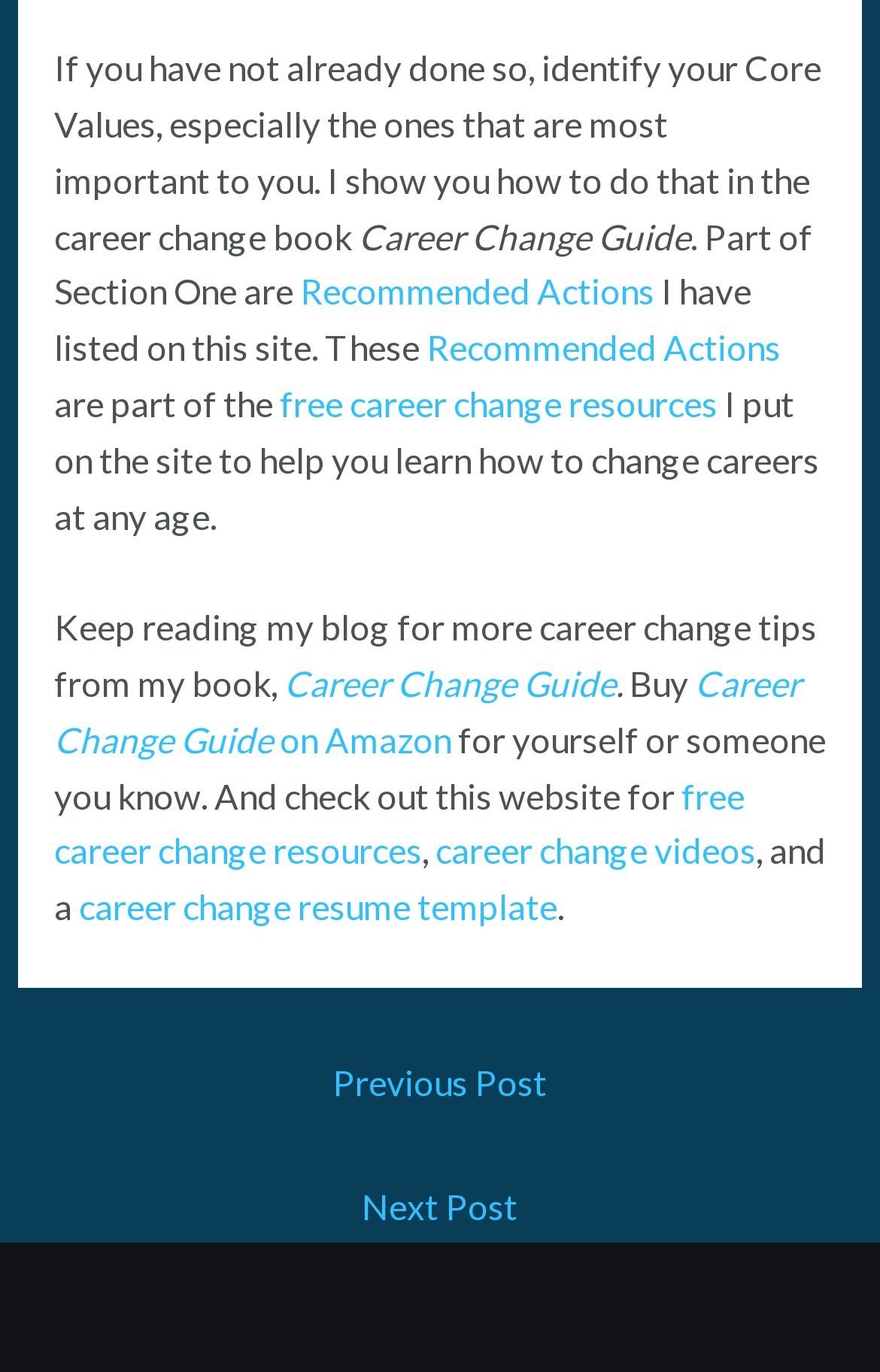Can you give a detailed response to the following question using the information from the image? What is the purpose of the recommended actions?

The recommended actions on the webpage, such as identifying Core Values and using free resources, are intended to help individuals learn how to change careers at any age and achieve their career goals.